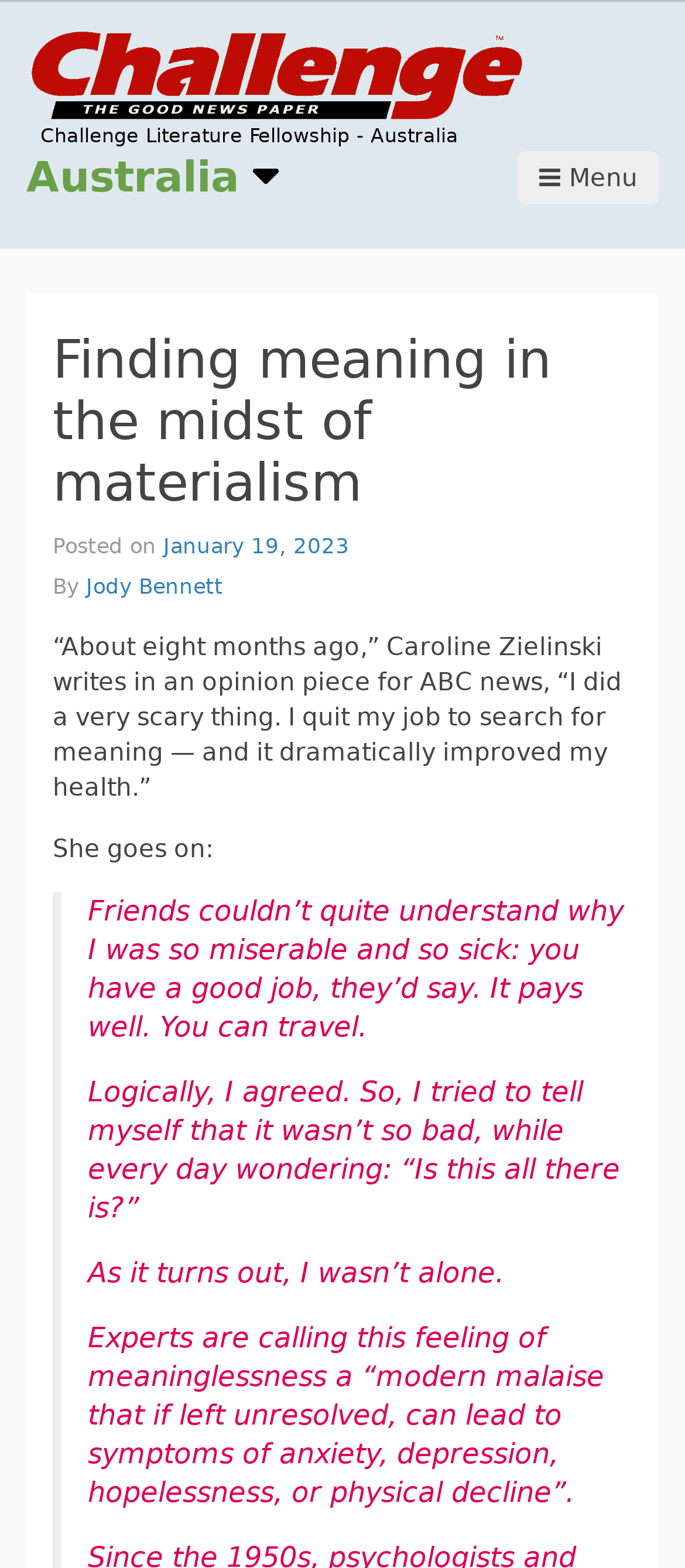Using the provided element description: "Jody Bennett", identify the bounding box coordinates. The coordinates should be four floats between 0 and 1 in the order [left, top, right, bottom].

[0.126, 0.364, 0.326, 0.384]